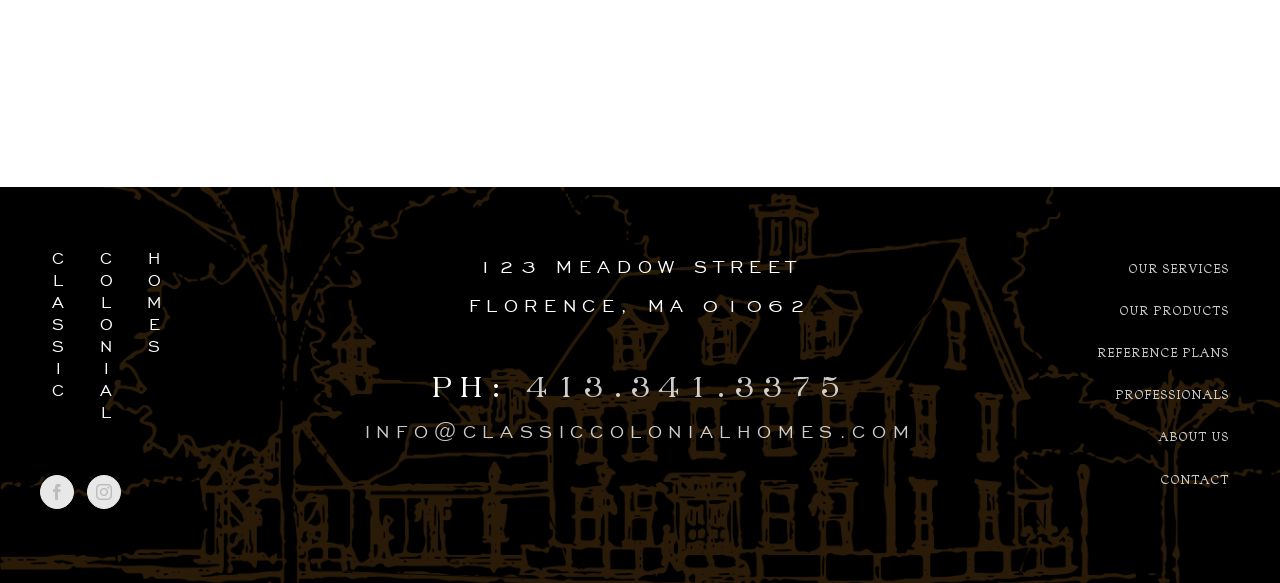What is the company's email address?
Relying on the image, give a concise answer in one word or a brief phrase.

INFO@CLASSICCOLONIALHOMES.COM